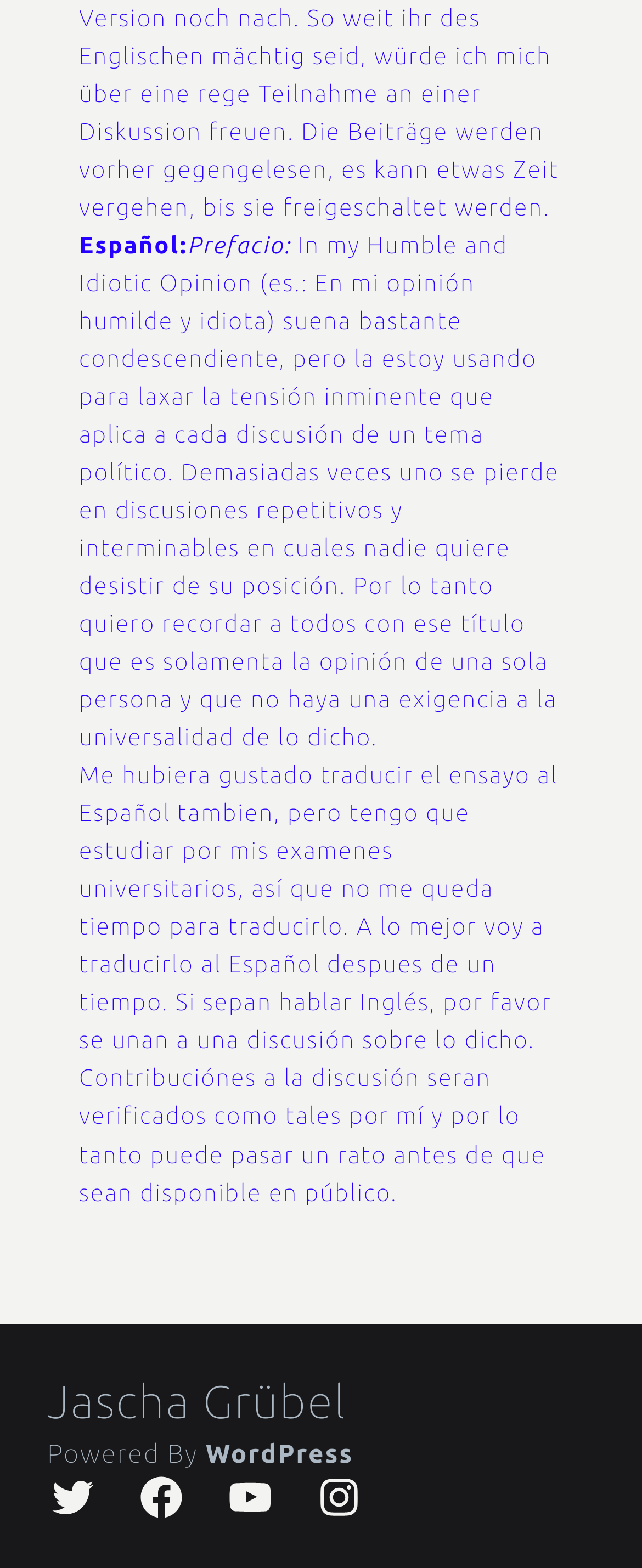What social media platforms are linked on the webpage? Refer to the image and provide a one-word or short phrase answer.

Twitter, Facebook, YouTube, Instagram